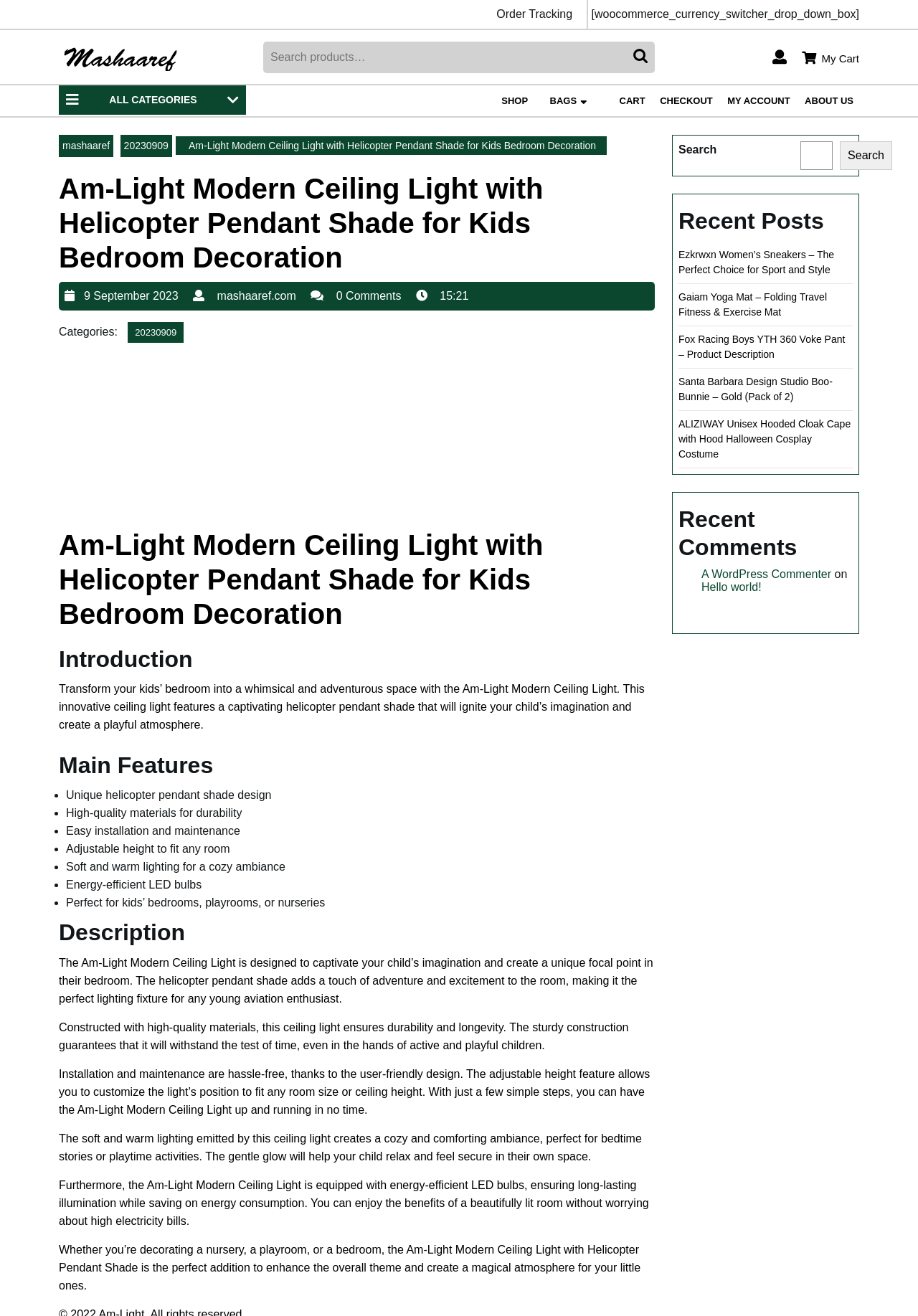Identify the bounding box coordinates of the region that should be clicked to execute the following instruction: "Search for products".

[0.287, 0.031, 0.713, 0.055]